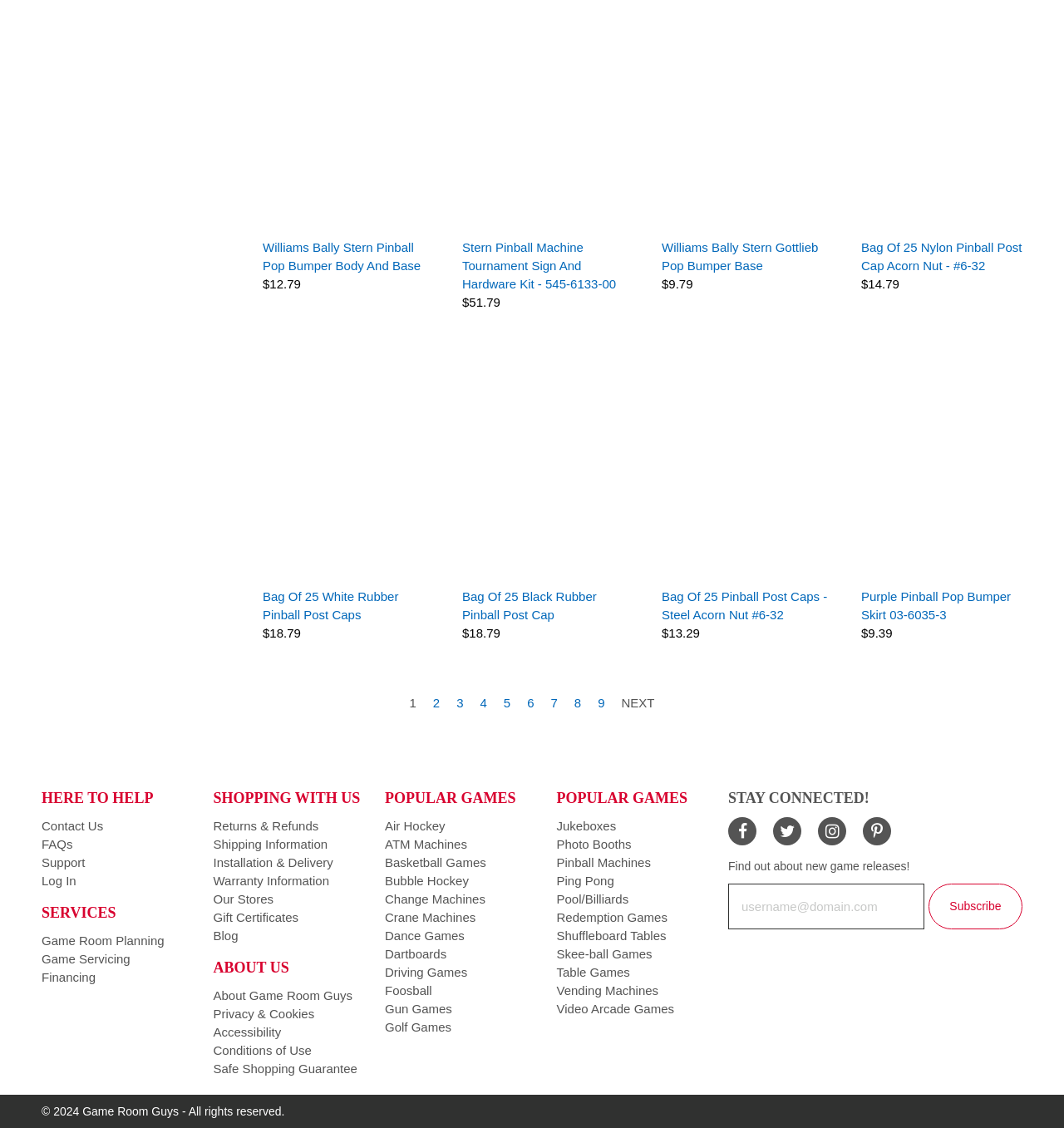Using the description "Vending Machines", predict the bounding box of the relevant HTML element.

[0.523, 0.872, 0.619, 0.884]